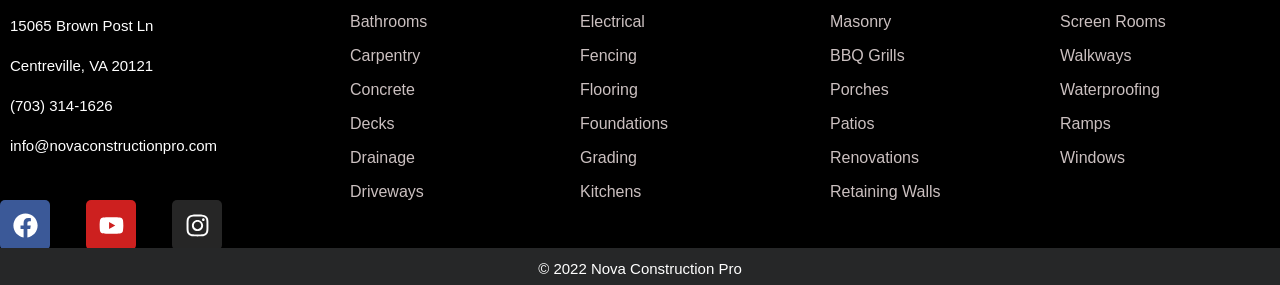Can you find the bounding box coordinates for the element that needs to be clicked to execute this instruction: "view Bathrooms services"? The coordinates should be given as four float numbers between 0 and 1, i.e., [left, top, right, bottom].

[0.273, 0.036, 0.334, 0.121]